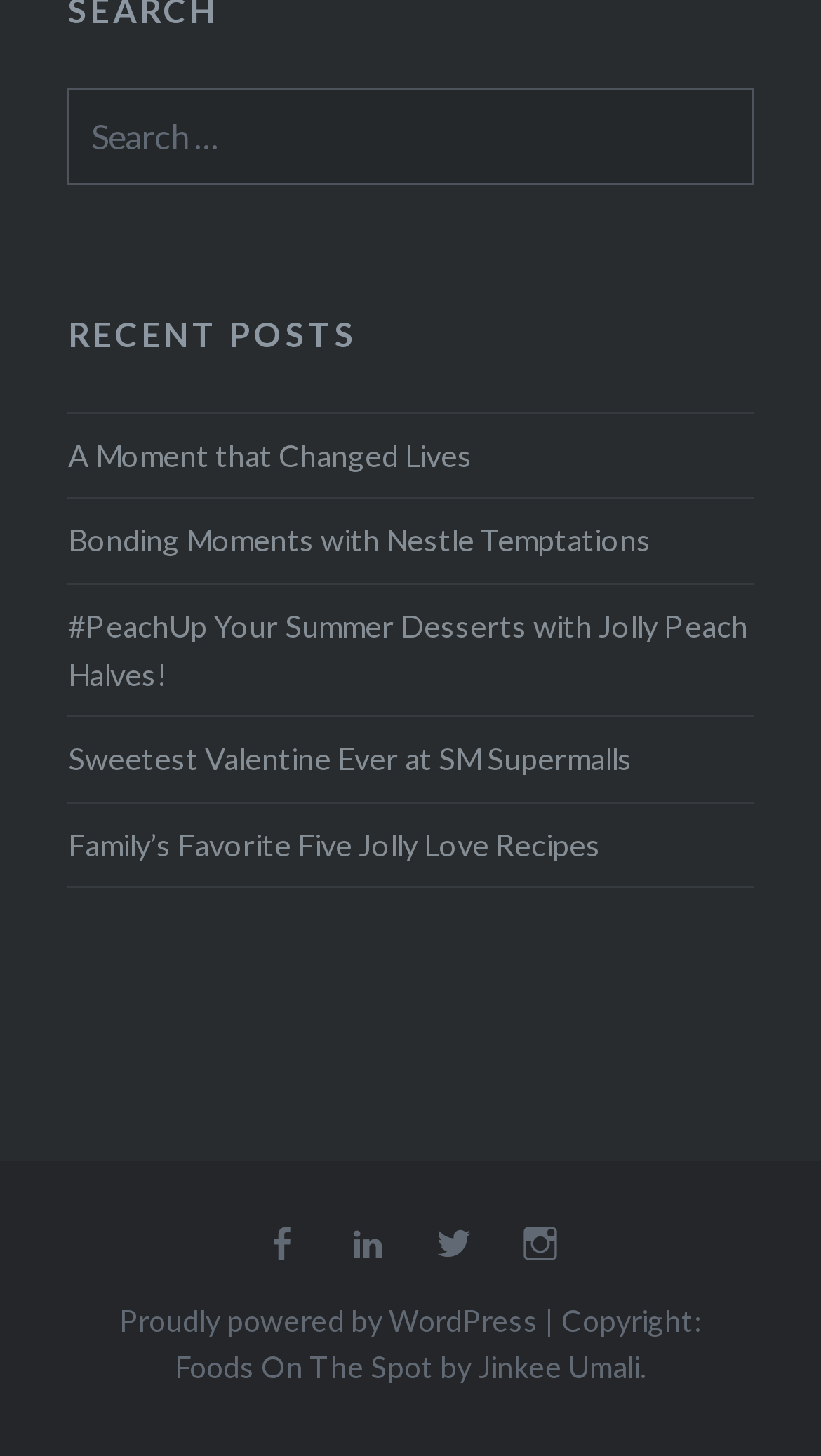Identify the bounding box coordinates for the UI element that matches this description: "Download image".

None